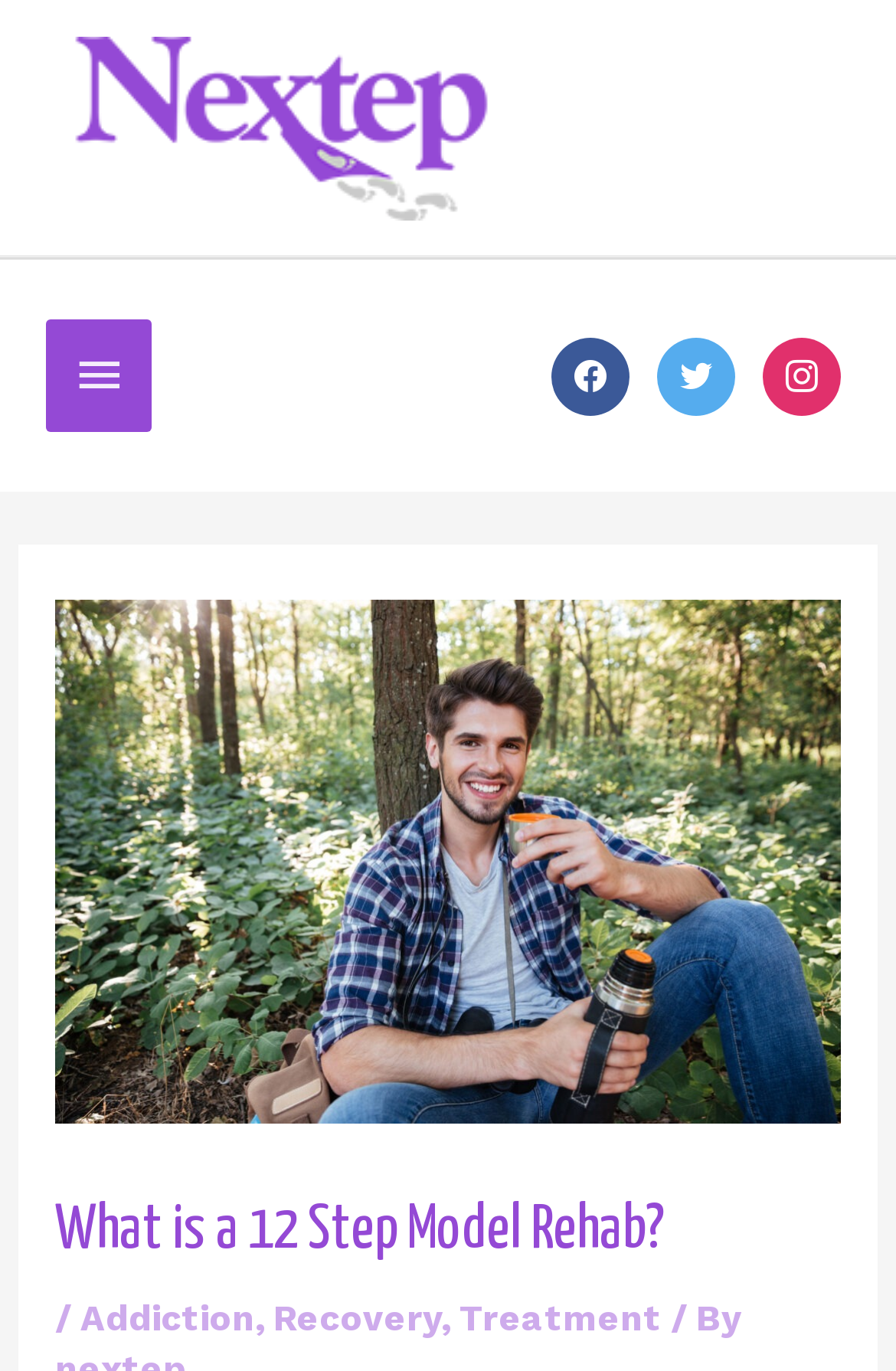Provide your answer to the question using just one word or phrase: How many elements are there in the header section?

4